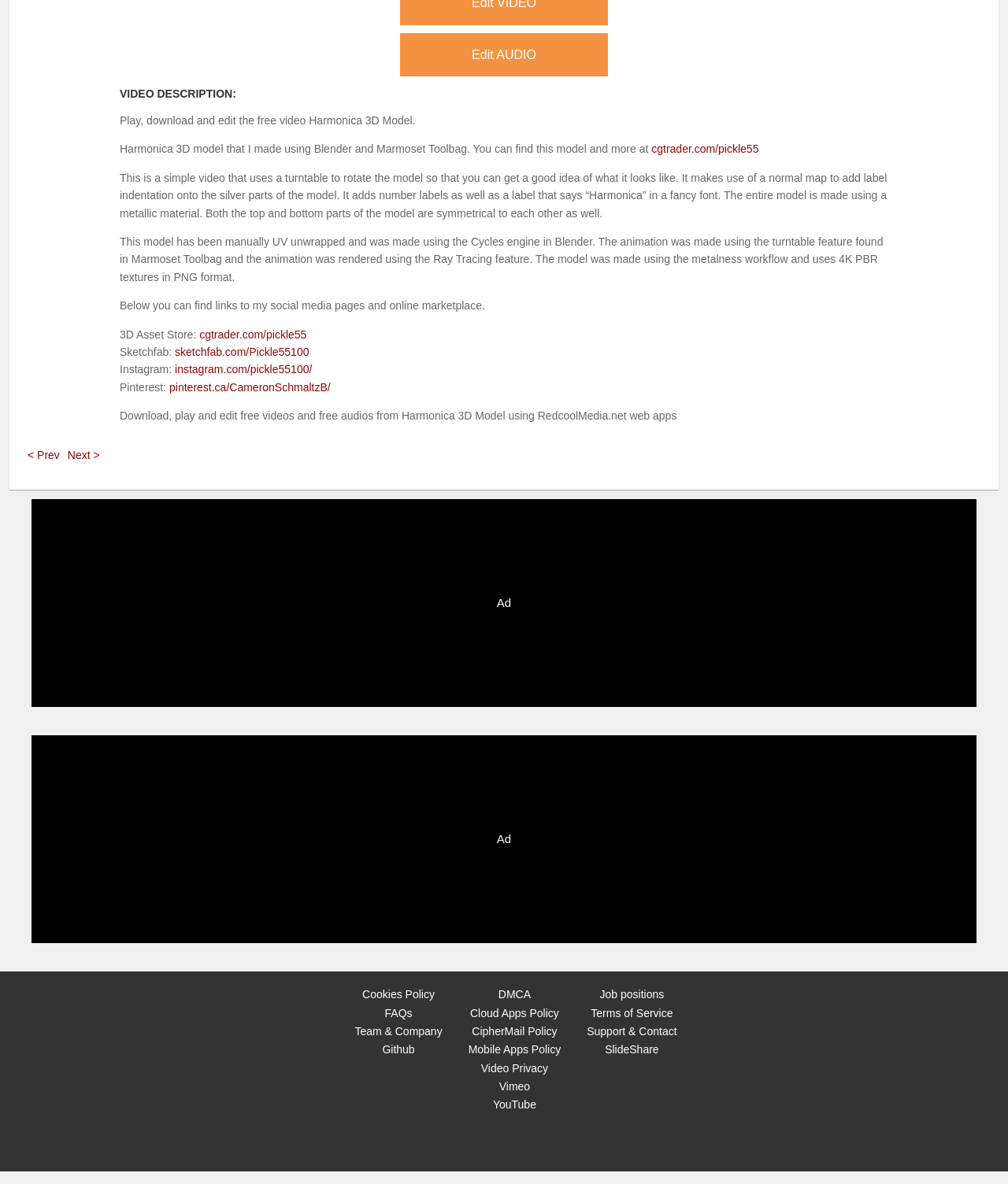Can you find the bounding box coordinates for the element to click on to achieve the instruction: "Go to previous page"?

[0.023, 0.379, 0.063, 0.39]